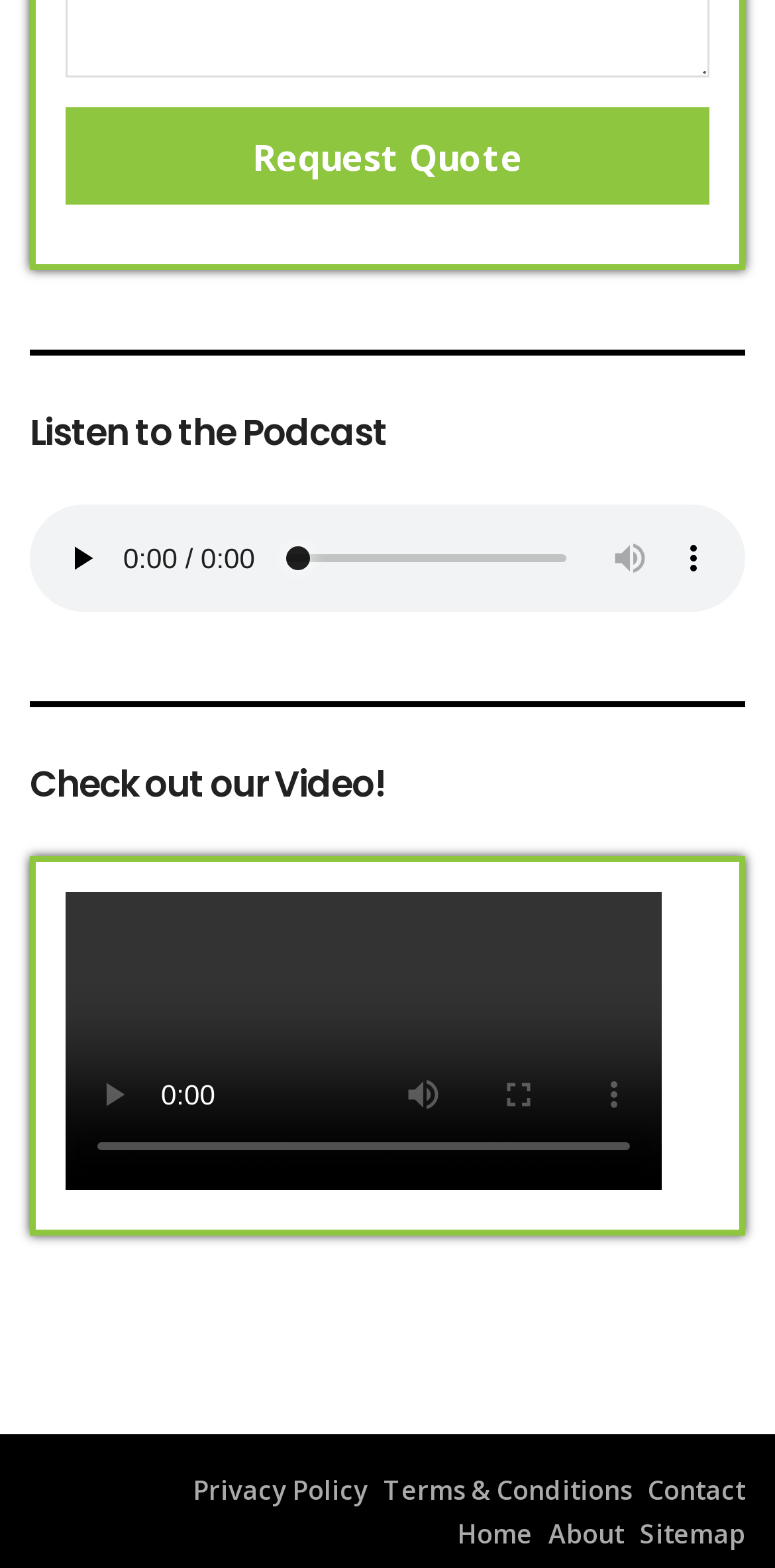Using the provided description: "Home", find the bounding box coordinates of the corresponding UI element. The output should be four float numbers between 0 and 1, in the format [left, top, right, bottom].

[0.59, 0.966, 0.687, 0.989]